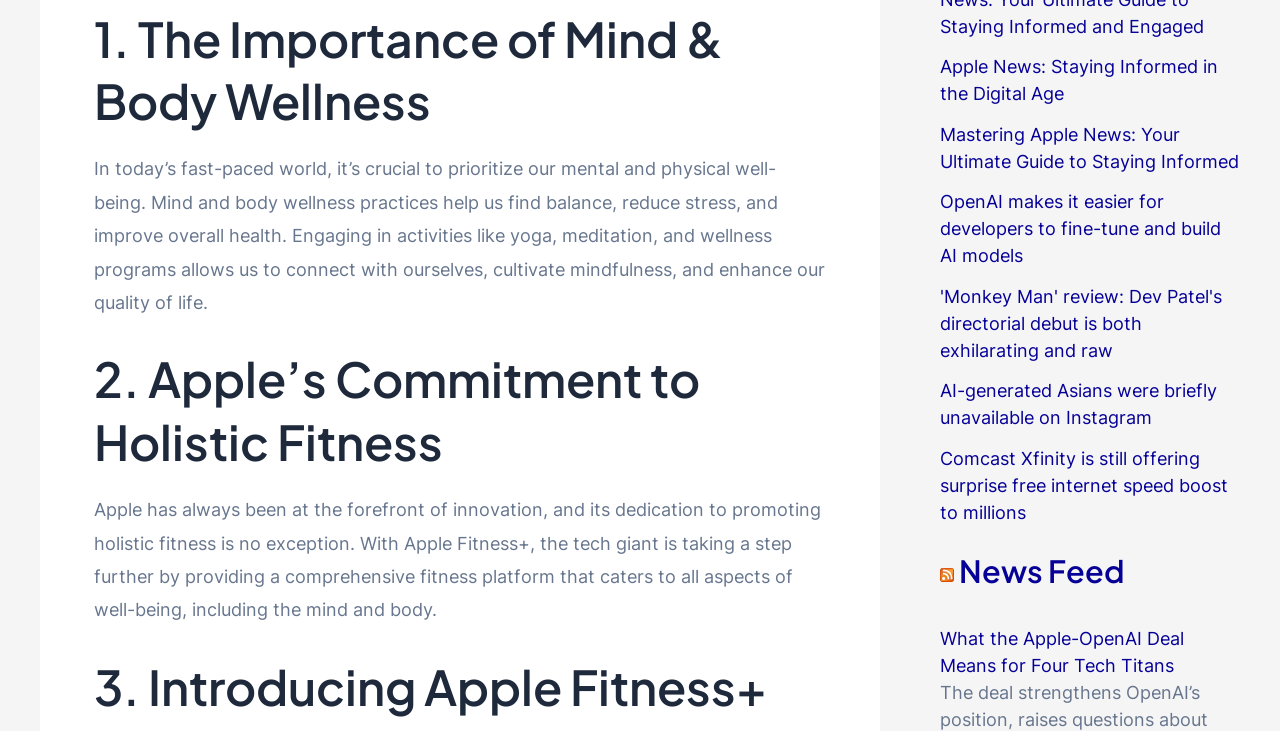For the element described, predict the bounding box coordinates as (top-left x, top-left y, bottom-right x, bottom-right y). All values should be between 0 and 1. Element description: parent_node: News Feed

[0.734, 0.754, 0.745, 0.807]